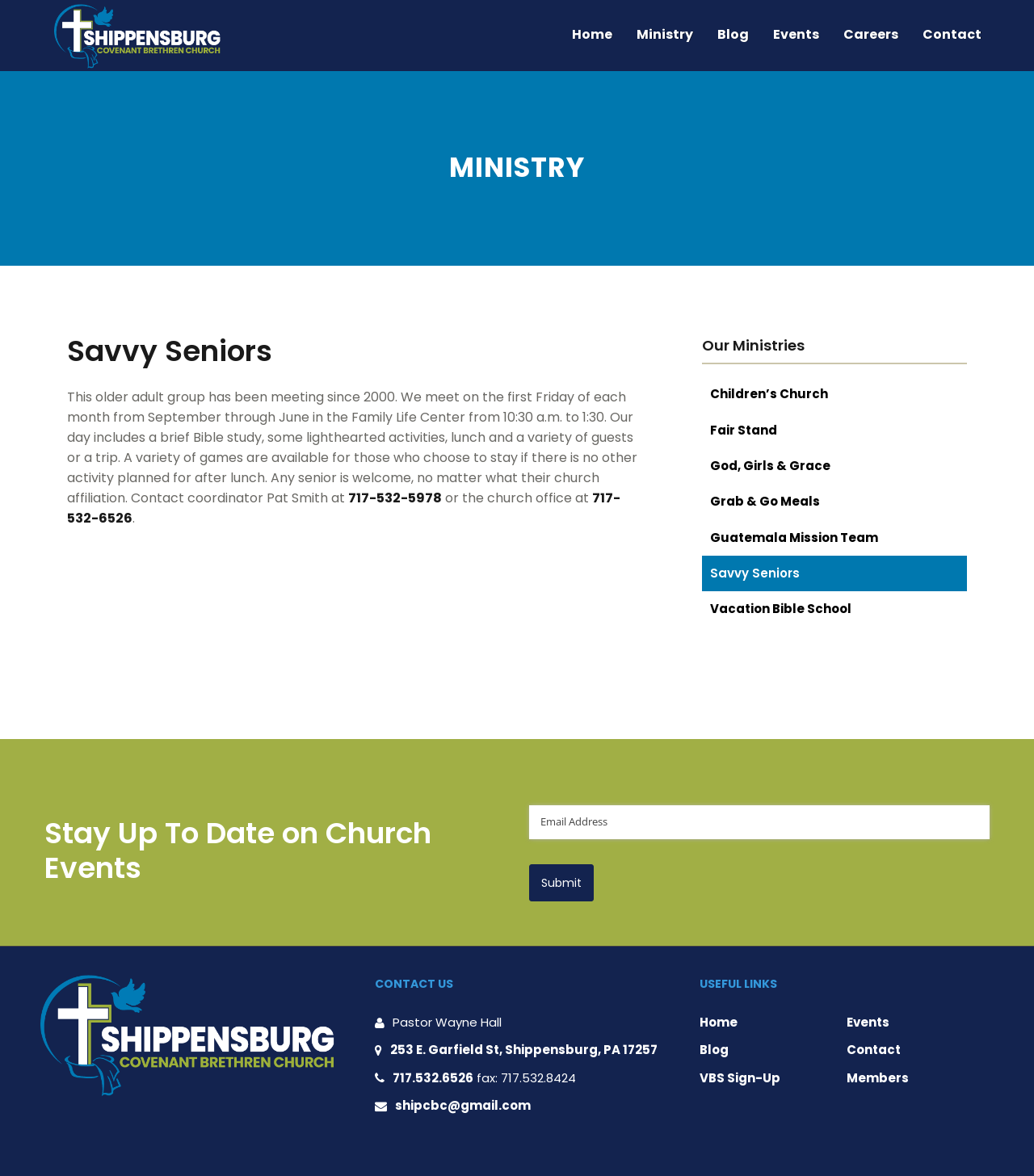Write a detailed summary of the webpage, including text, images, and layout.

The webpage is about Savvy Seniors, a group for older adults in Shippensburg. At the top, there are two "Skip to" links, followed by a logo image and a primary navigation menu with six links: Home, Ministry, Blog, Events, Careers, and Contact.

Below the navigation menu, there is a main section with an article that contains information about the Savvy Seniors group. The article has a heading "MINISTRY" and another heading "Savvy Seniors" followed by a paragraph of text describing the group's activities and meetings. There are also two phone numbers provided as links.

Further down, there is a section with a heading "Our Ministries" that lists seven links to different ministries, including Children's Church, Fair Stand, and Guatemala Mission Team.

Next, there is a section with a heading "Stay Up To Date on Church Events" that contains a form with an email input field and a submit button.

On the right side of the page, there are three complementary sections. The first section contains an image of Ship CBC. The second section has a heading "CONTACT US" and provides contact information, including an address, phone number, fax number, and email address. The third section has a heading "USEFUL LINKS" and lists six links to different pages, including Home, Events, Blog, Contact, VBS Sign-Up, and Members.